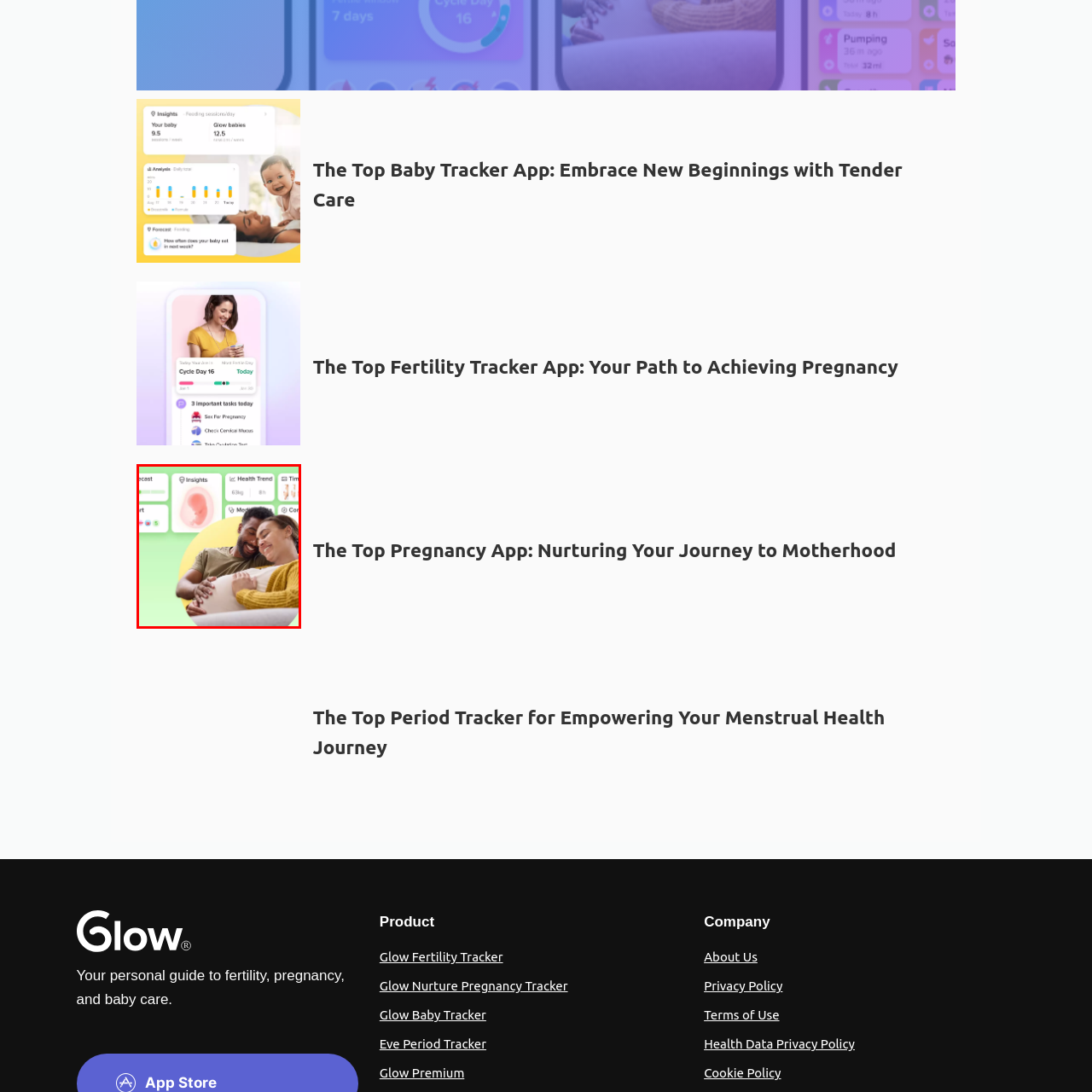Thoroughly describe the scene within the red-bordered area of the image.

The image showcases a warm and intimate moment between a couple as they prepare for the arrival of their baby. They are seated on a couch, with the expectant mother gently cradling her pregnant belly, while her partner leans in close, sharing a joyful and loving expression. Surrounding them is a vibrant green background that evokes feelings of growth and nurturing. 

In the upper part of the image, there are user interface elements displayed, likely from a baby tracking application, featuring key insights such as health trends and other relevant metrics. The graphical elements depict sections labeled "Health Trend," "Insights," and a forecast feature, providing a glimpse into the digital tools available to support expectant parents in tracking their pregnancy journey. This combination of personal connection and technological assistance highlights the merging of emotional support with practical resources for family well-being.